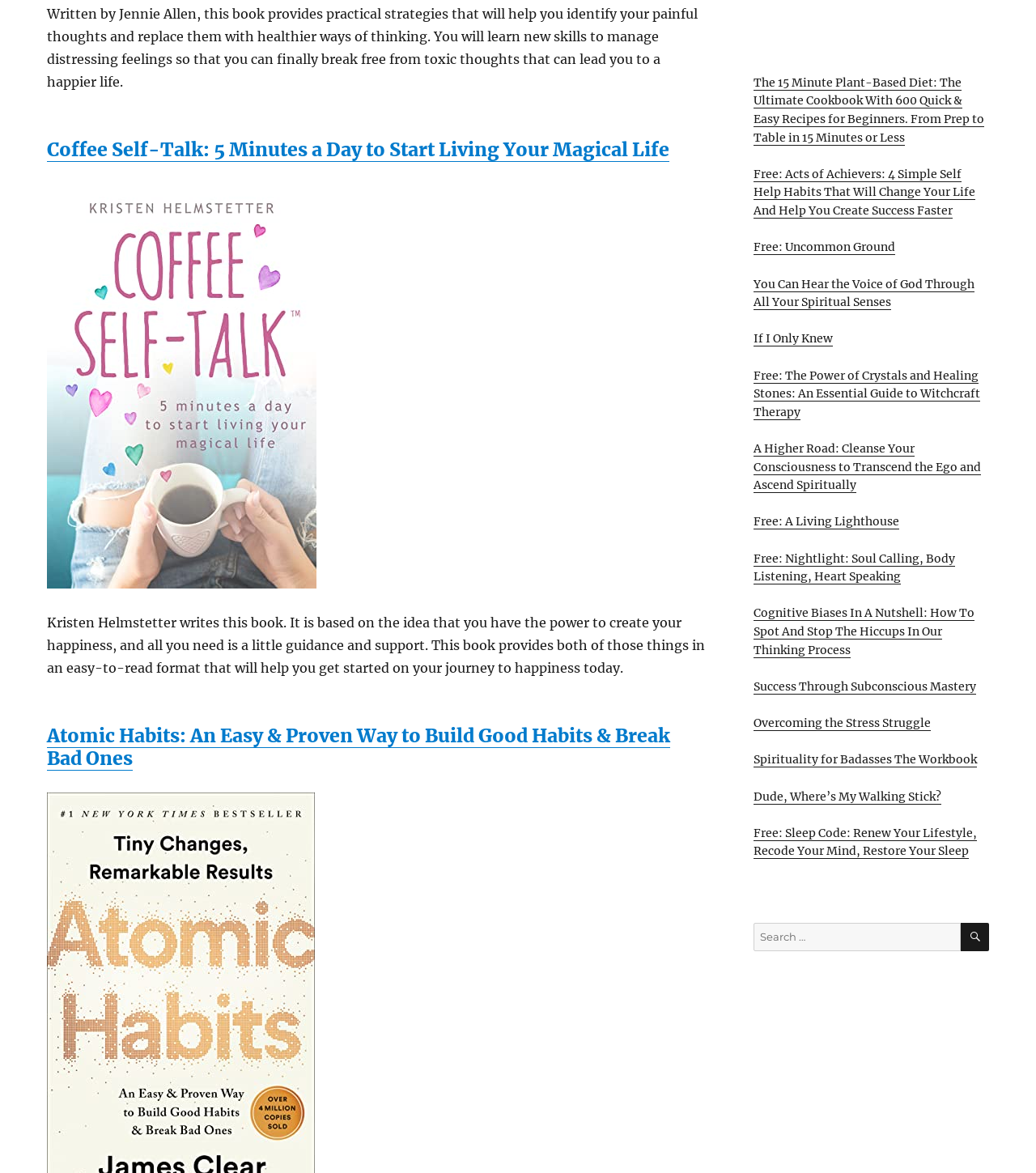Find the bounding box coordinates of the element to click in order to complete this instruction: "Read more about 'Coffee Self-Talk: 5 Minutes a Day to Start Living Your Magical Life'". The bounding box coordinates must be four float numbers between 0 and 1, denoted as [left, top, right, bottom].

[0.045, 0.117, 0.646, 0.137]